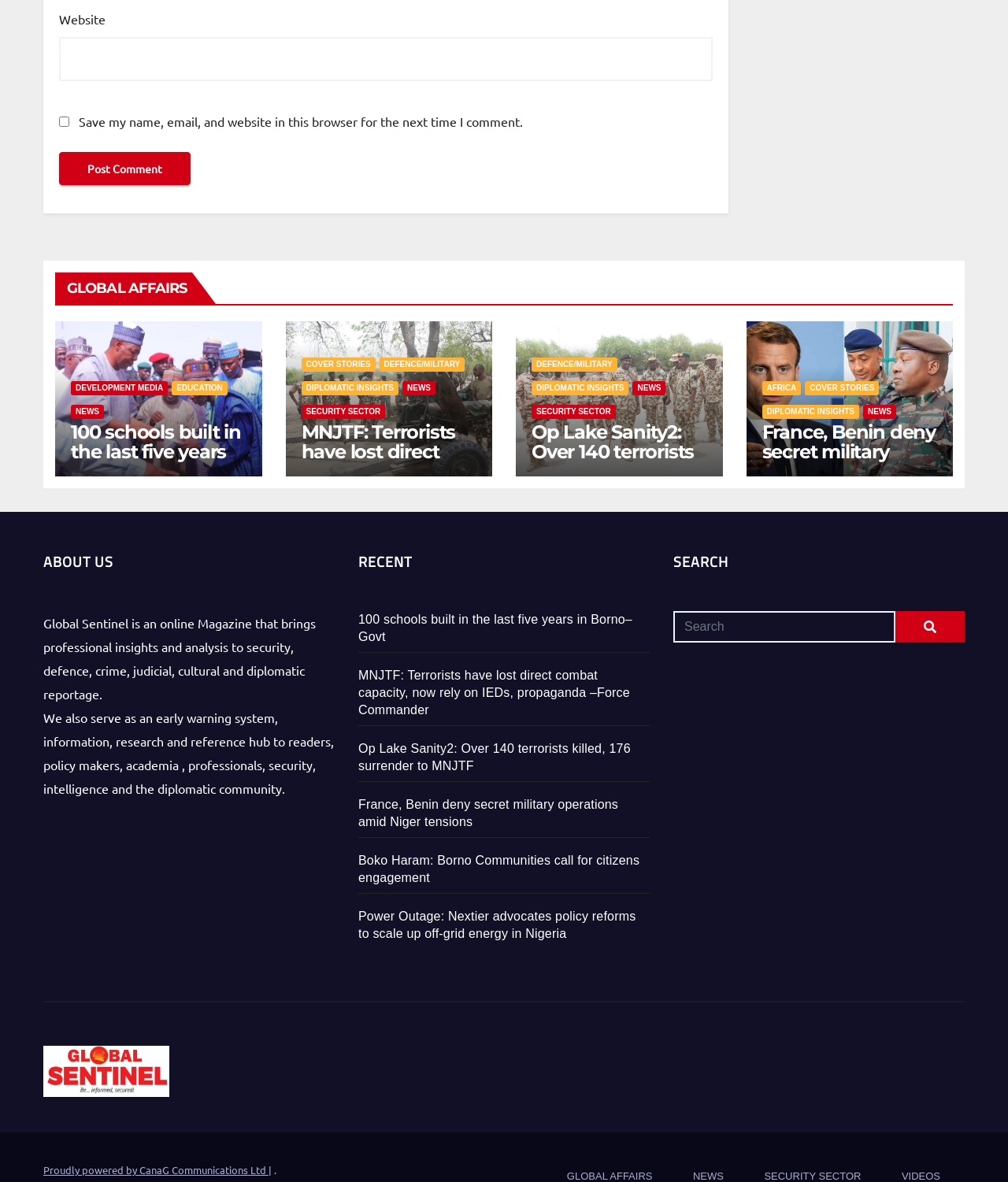Identify the bounding box coordinates of the clickable region necessary to fulfill the following instruction: "Learn about 100 schools built in Borno". The bounding box coordinates should be four float numbers between 0 and 1, i.e., [left, top, right, bottom].

[0.07, 0.357, 0.244, 0.391]